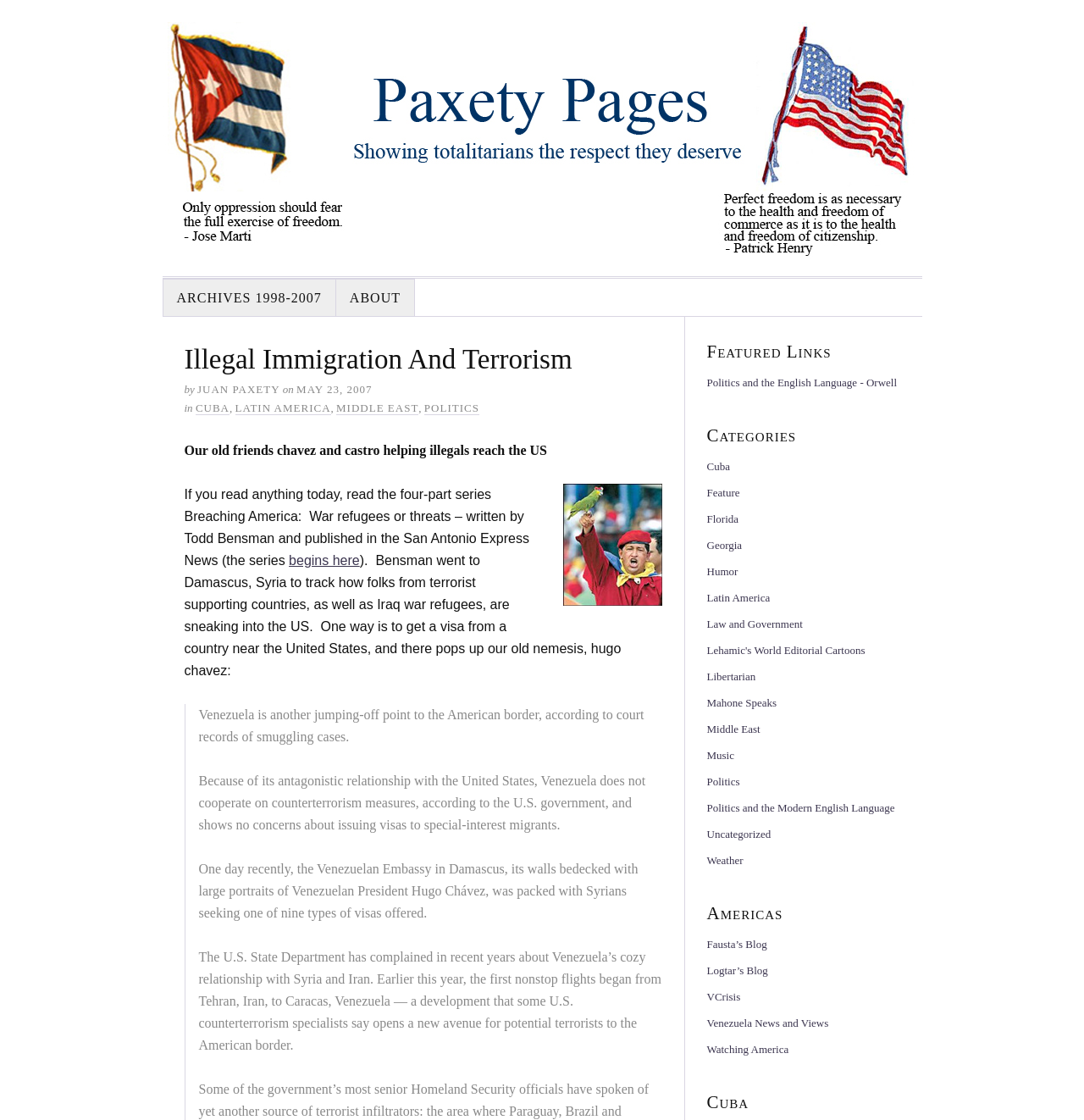What is the name of the Venezuelan President mentioned in the article?
Based on the image, answer the question with as much detail as possible.

I found the answer by reading the text 'One day recently, the Venezuelan Embassy in Damascus, its walls bedecked with large portraits of Venezuelan President Hugo Chávez, was packed with Syrians seeking one of nine types of visas offered.' which mentions the name of the Venezuelan President as Hugo Chávez.